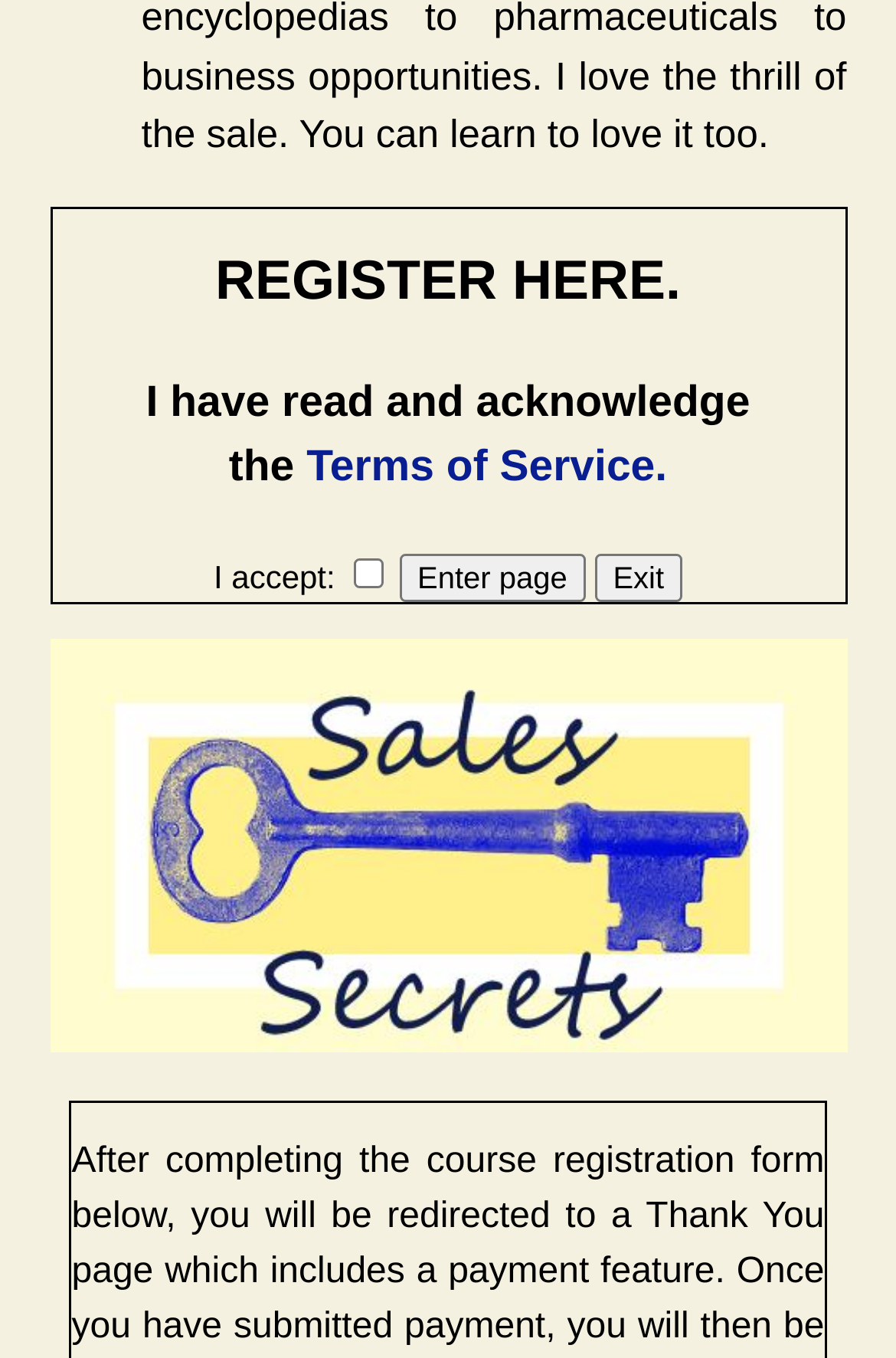Respond to the following query with just one word or a short phrase: 
How many buttons are there on the page?

2